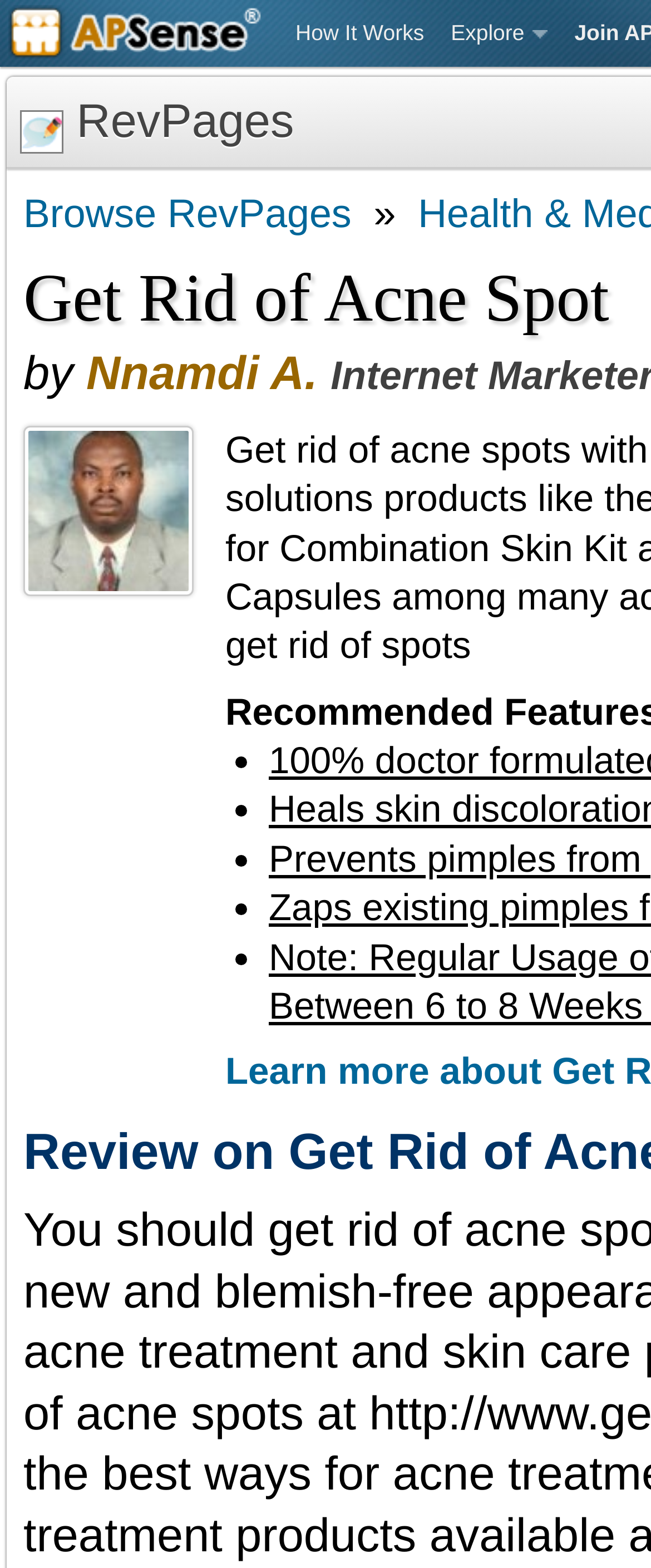Identify the bounding box for the described UI element. Provide the coordinates in (top-left x, top-left y, bottom-right x, bottom-right y) format with values ranging from 0 to 1: How It Works

[0.433, 0.0, 0.672, 0.043]